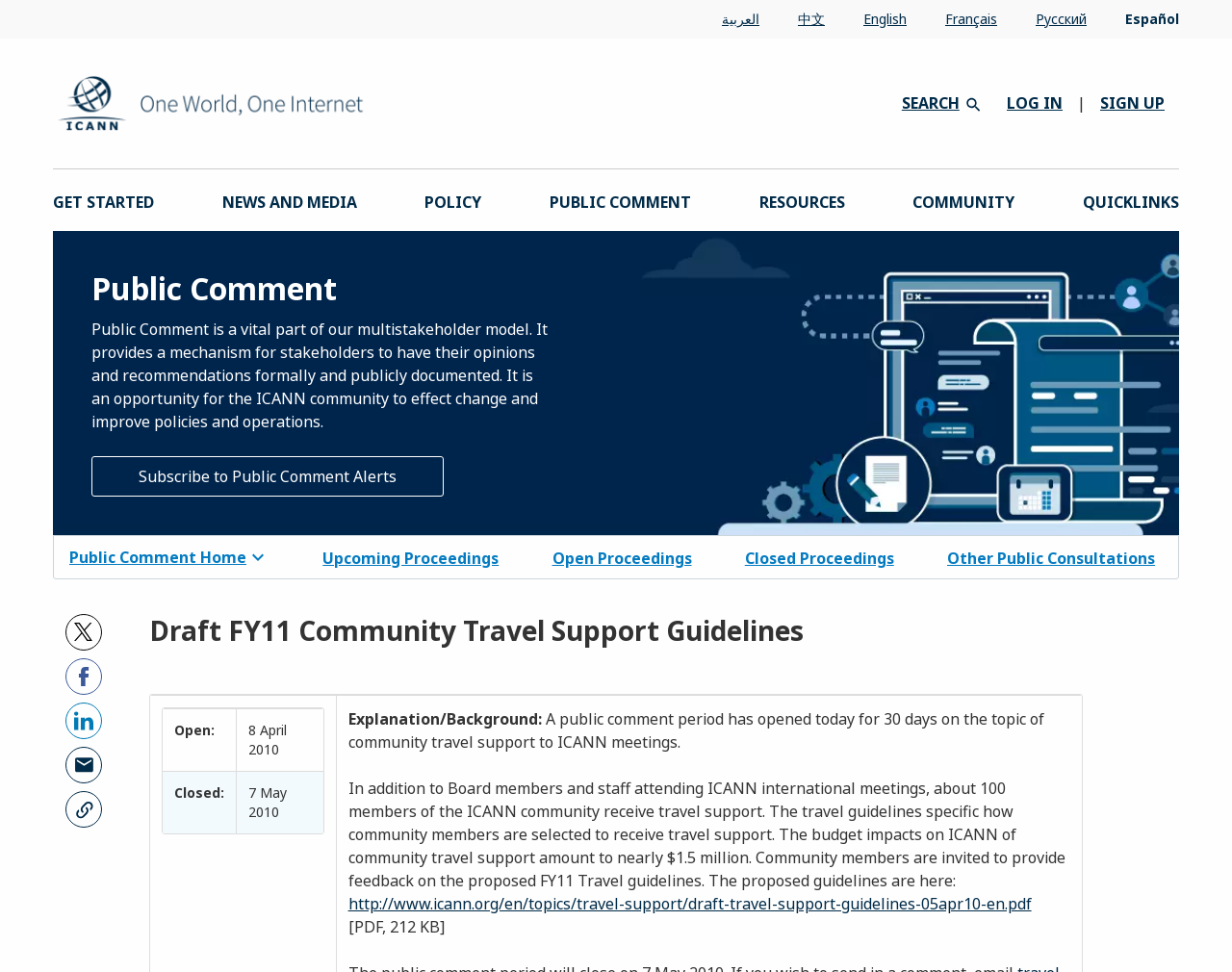Please indicate the bounding box coordinates for the clickable area to complete the following task: "Click the Facebook button". The coordinates should be specified as four float numbers between 0 and 1, i.e., [left, top, right, bottom].

[0.053, 0.047, 0.083, 0.084]